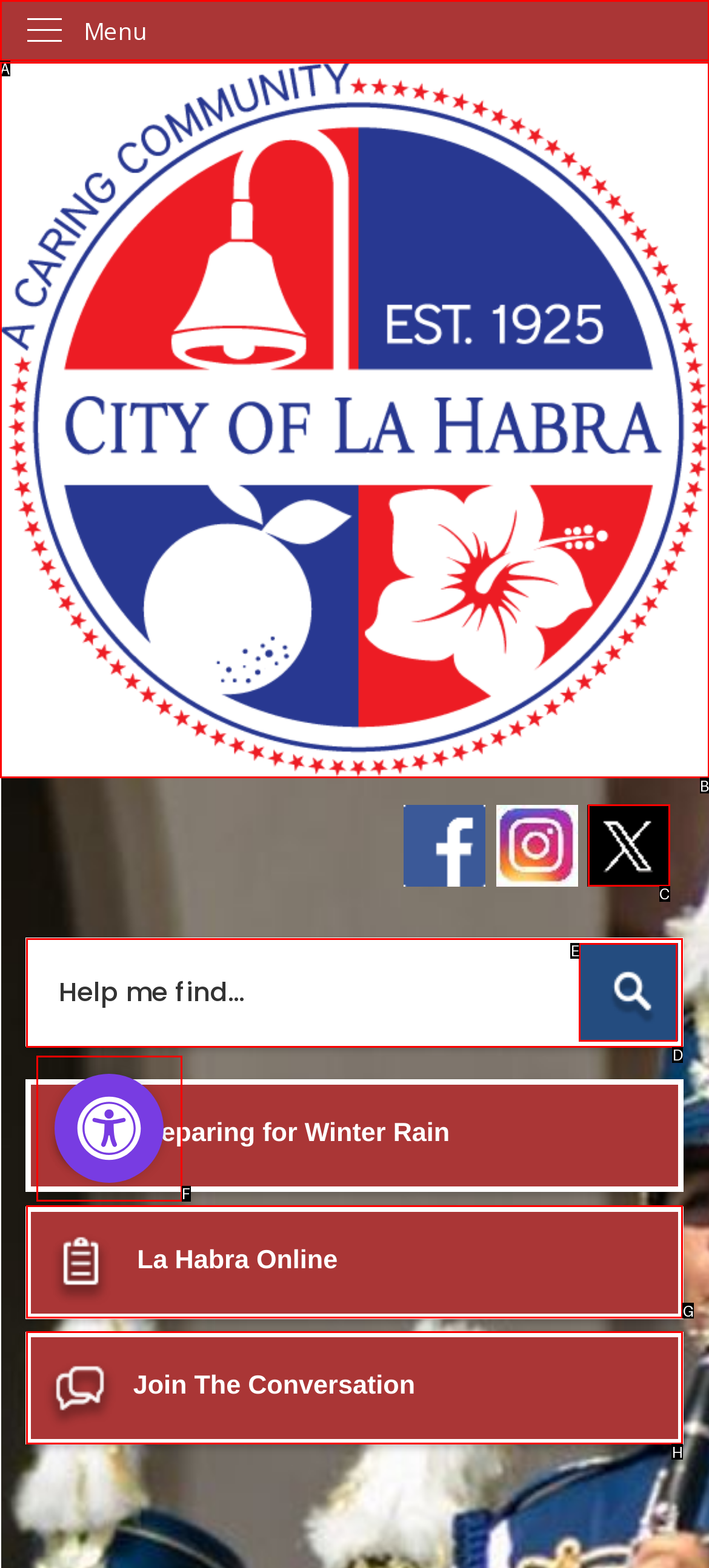Identify the HTML element you need to click to achieve the task: Open the menu. Respond with the corresponding letter of the option.

A